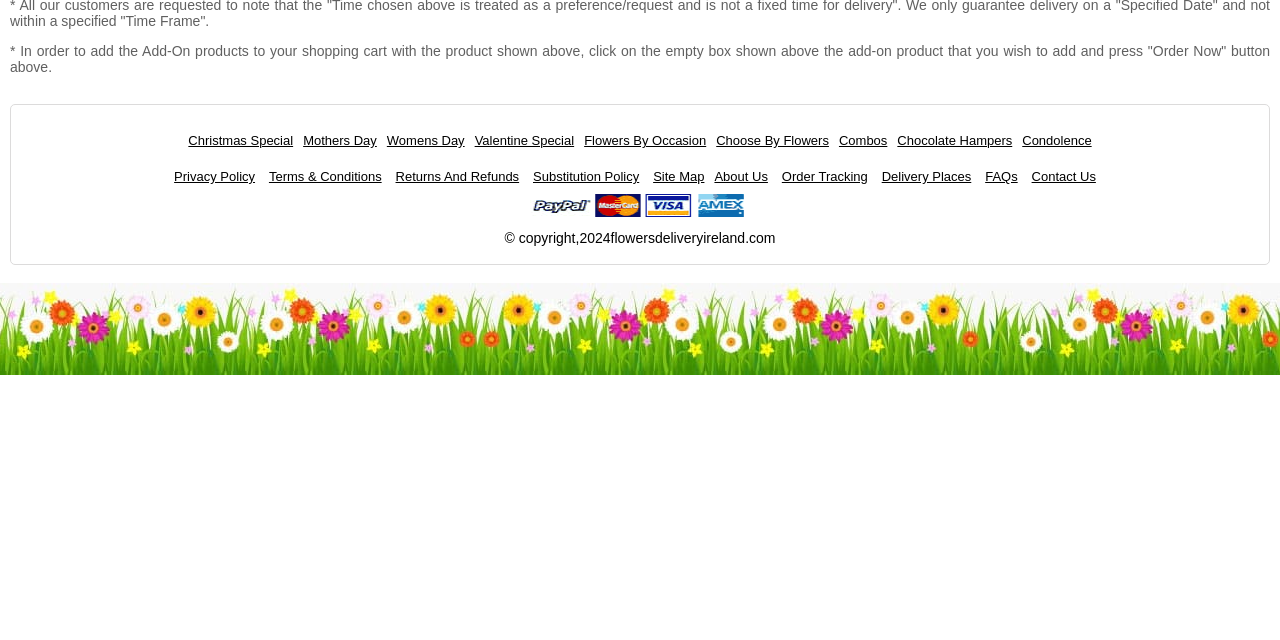Locate the bounding box for the described UI element: "Combos". Ensure the coordinates are four float numbers between 0 and 1, formatted as [left, top, right, bottom].

[0.655, 0.208, 0.693, 0.231]